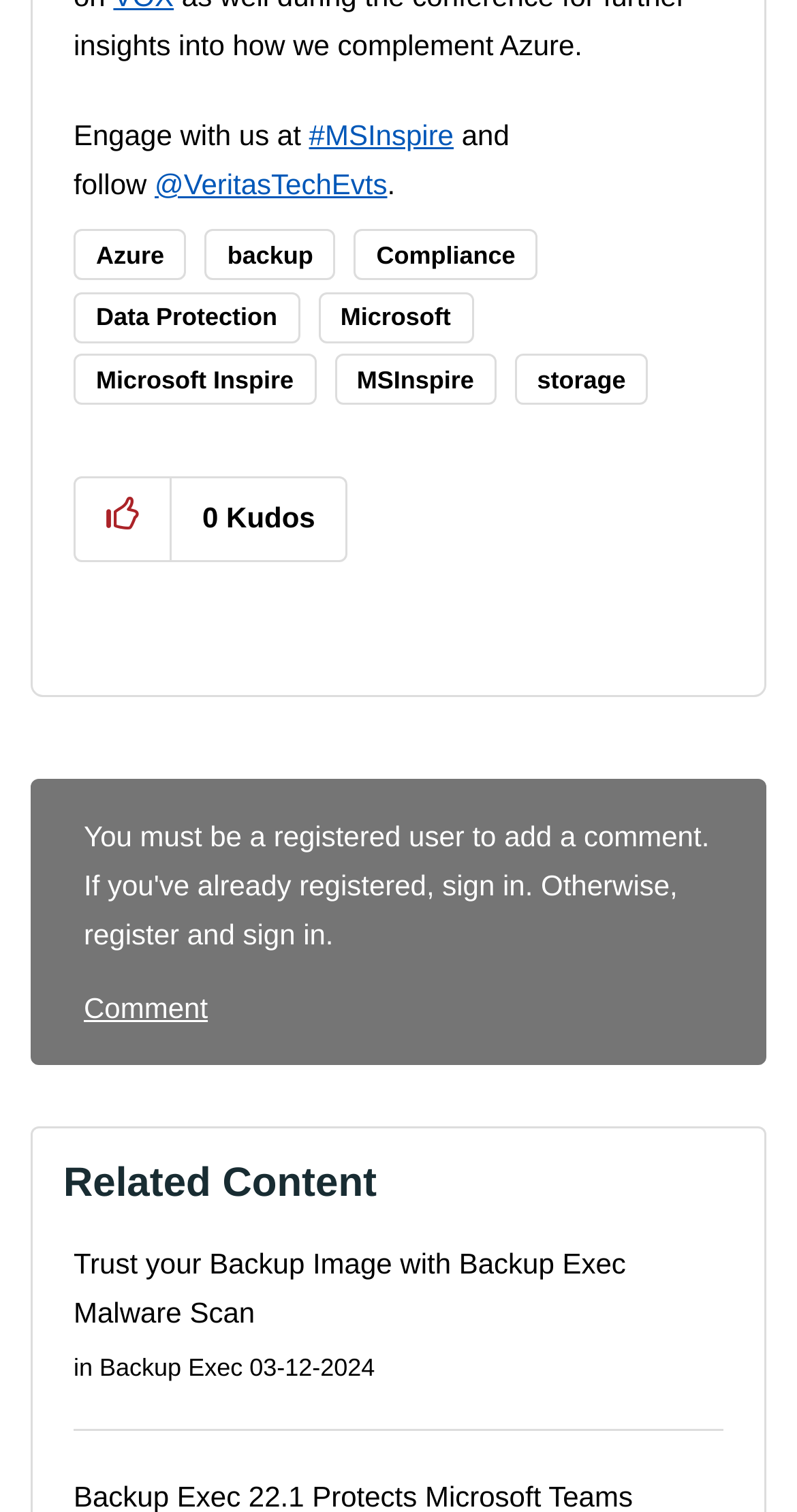Identify the bounding box coordinates of the area that should be clicked in order to complete the given instruction: "Comment on this post". The bounding box coordinates should be four float numbers between 0 and 1, i.e., [left, top, right, bottom].

[0.105, 0.655, 0.261, 0.677]